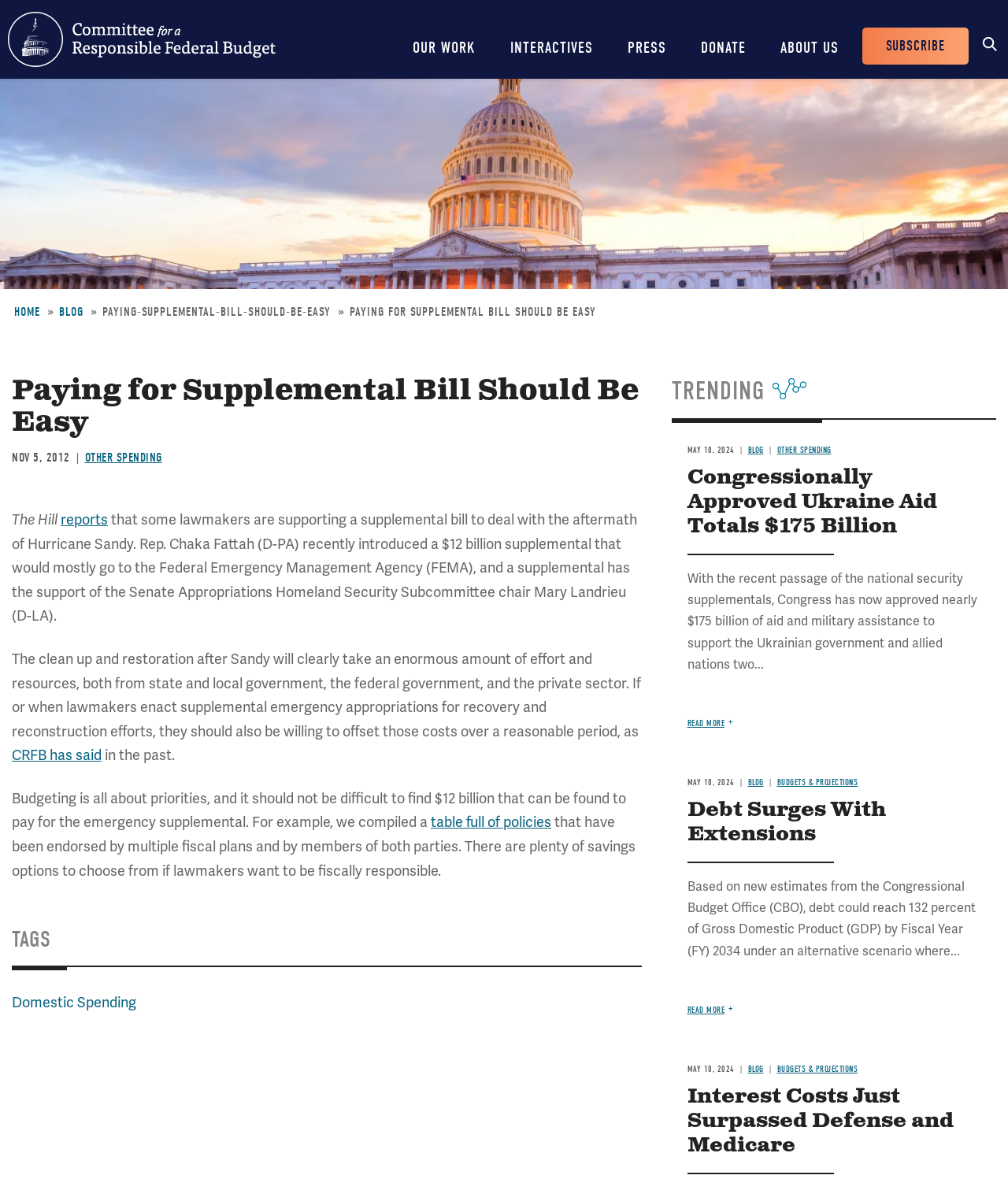Please determine the bounding box coordinates of the section I need to click to accomplish this instruction: "Click on the 'OUR WORK' link".

[0.394, 0.0, 0.488, 0.067]